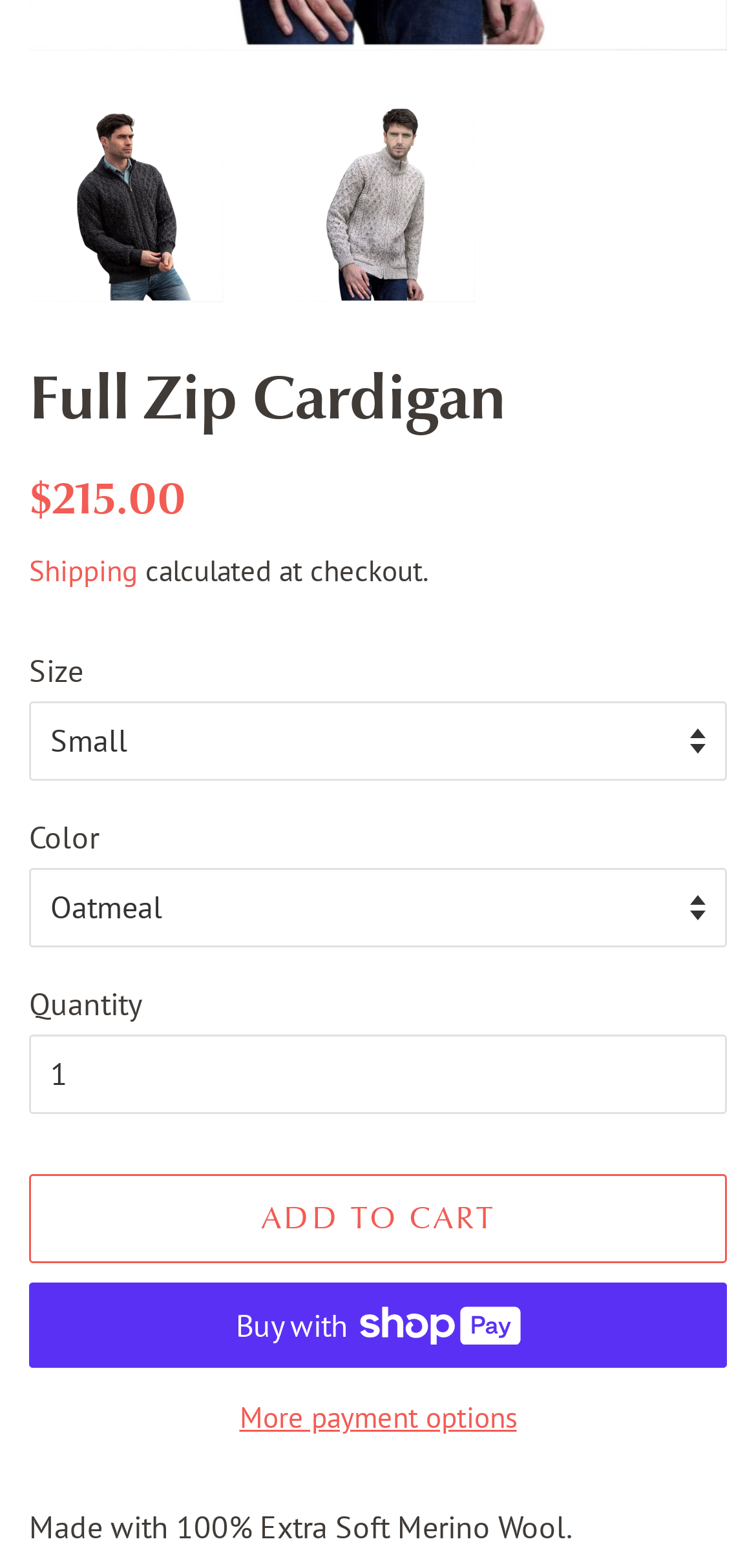Specify the bounding box coordinates of the element's region that should be clicked to achieve the following instruction: "Change the quantity". The bounding box coordinates consist of four float numbers between 0 and 1, in the format [left, top, right, bottom].

[0.038, 0.66, 0.962, 0.71]